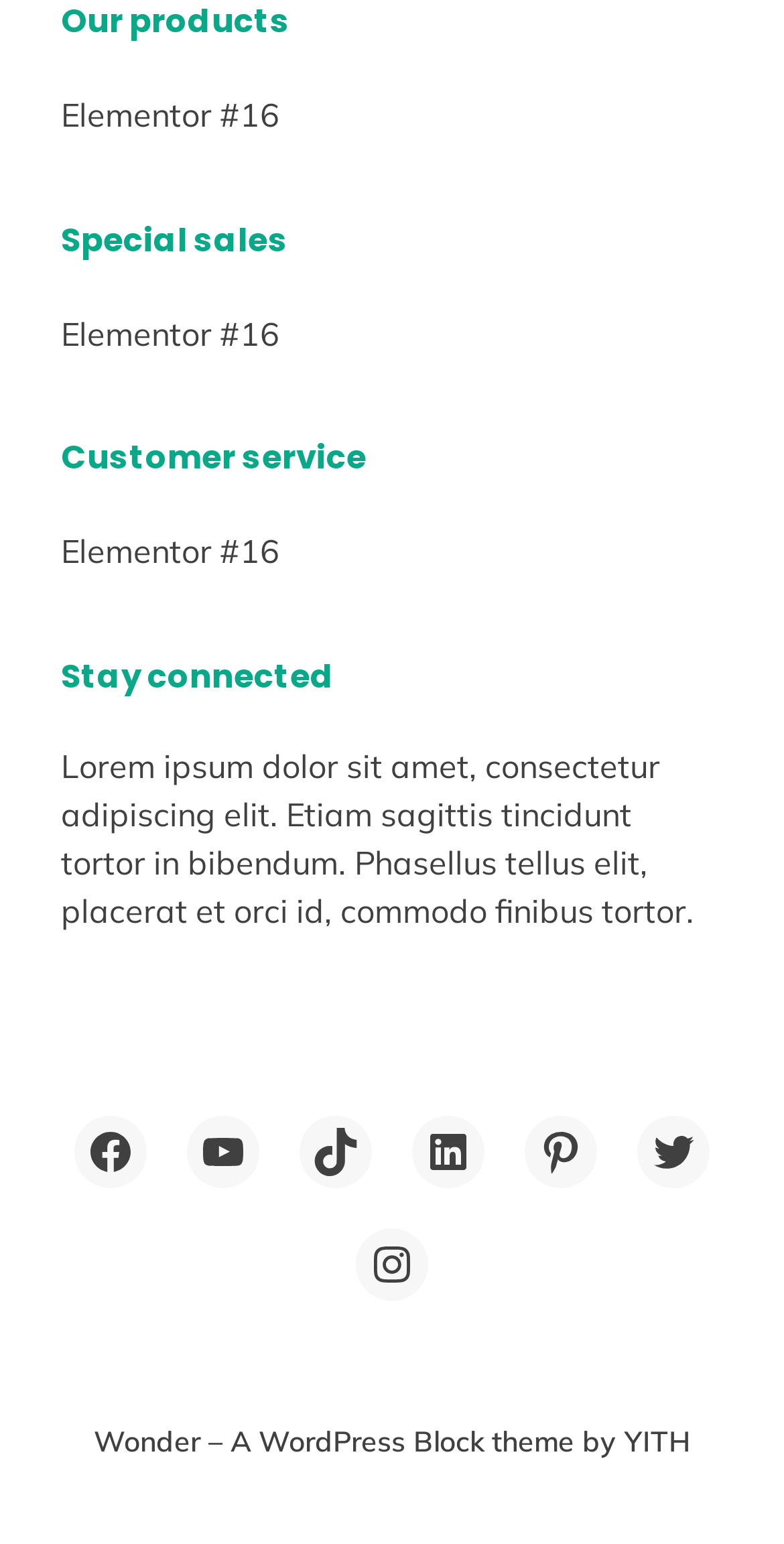What is the content type of the paragraph?
Refer to the image and provide a concise answer in one word or phrase.

Lorem ipsum